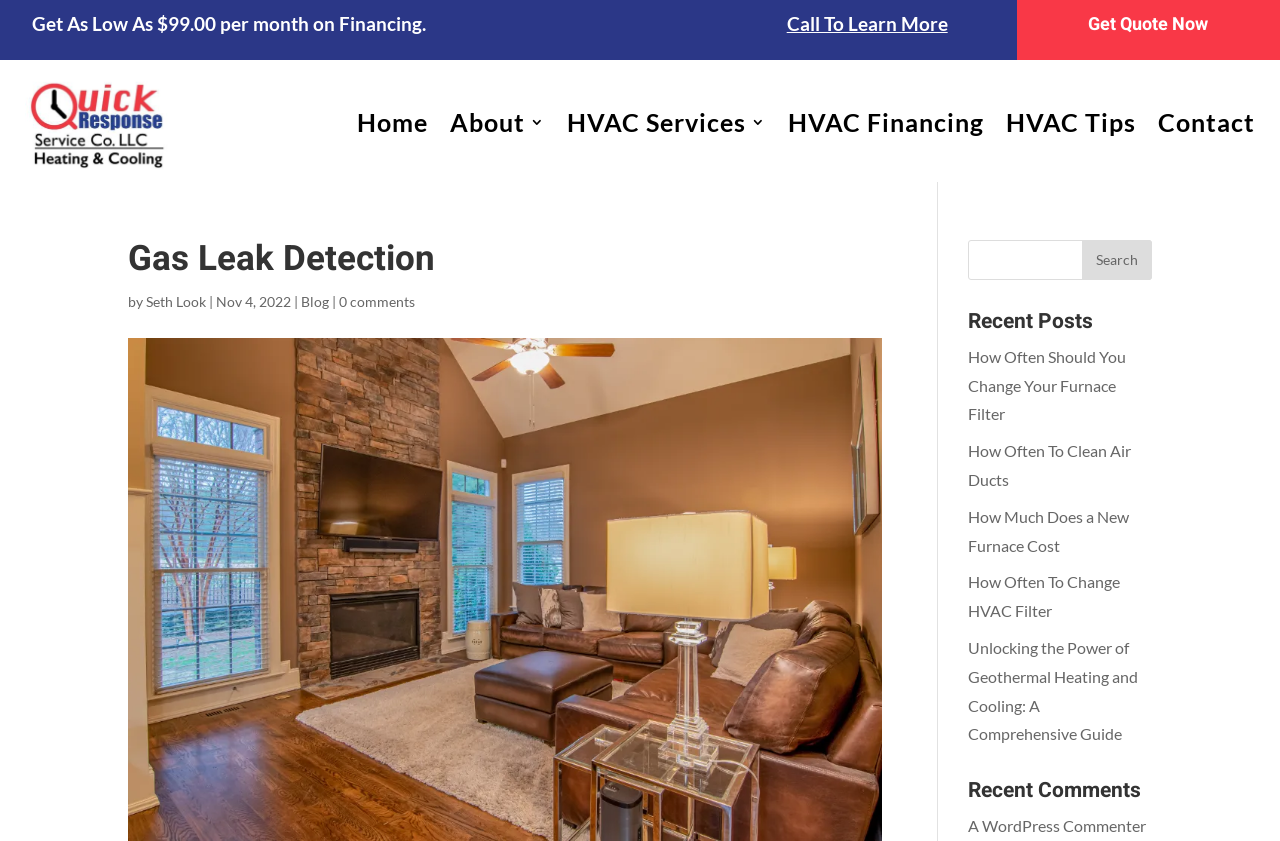Determine the bounding box coordinates of the region that needs to be clicked to achieve the task: "Go to HOME".

None